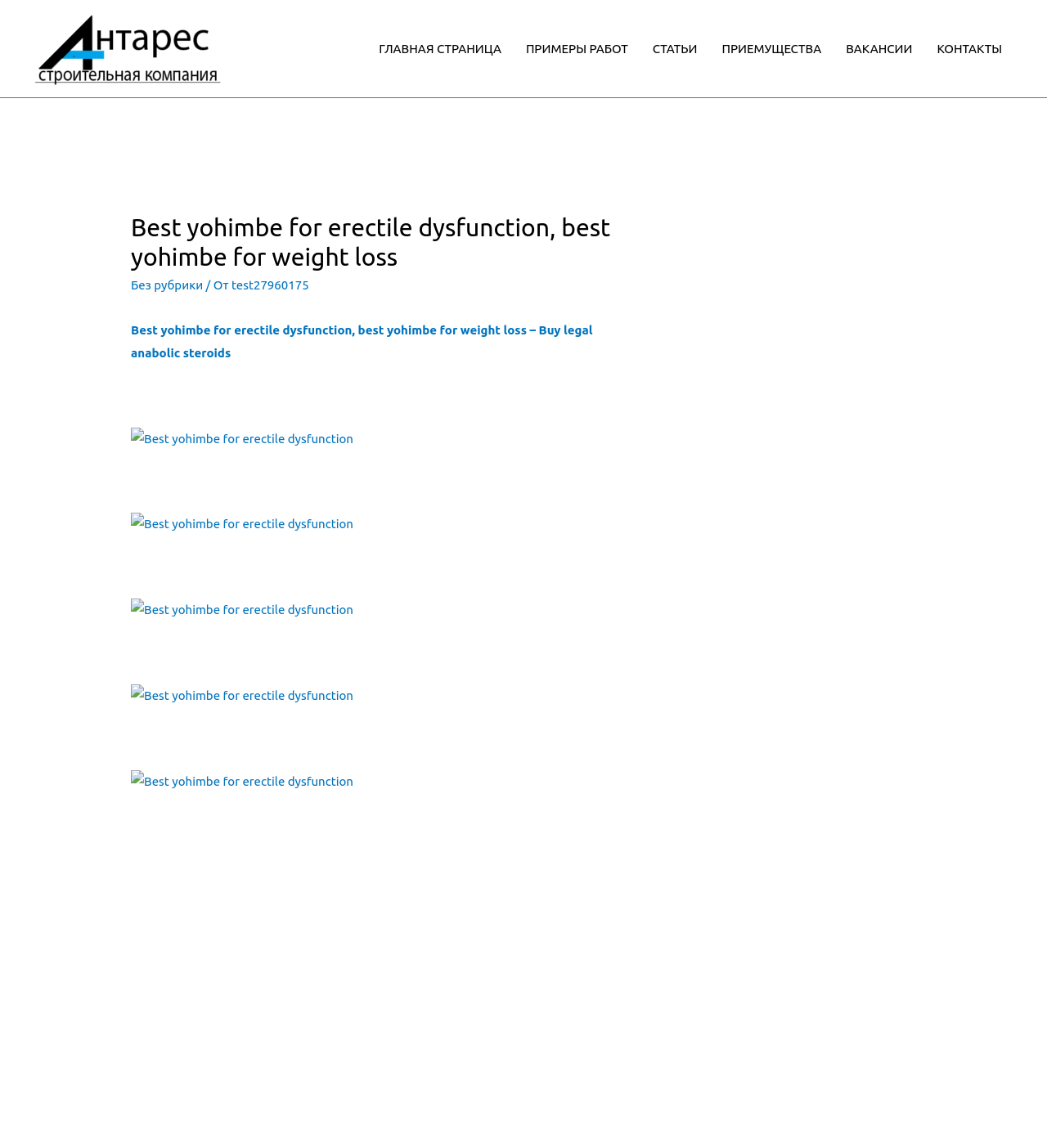Describe all the visual and textual components of the webpage comprehensively.

The webpage appears to be a website for a company called ООО"АНТАРЕС" that sells yohimbe products for erectile dysfunction and weight loss. At the top left corner, there is a logo image and a link with the company name. 

Below the logo, there is a navigation menu that spans across the top of the page, containing links to various sections of the website, including the main page, examples of work, articles, benefits, vacancies, and contacts.

The main content of the page is divided into sections, with a large heading that reads "Best yohimbe for erectile dysfunction, best yohimbe for weight loss" at the top. Below the heading, there are several links and images related to yohimbe products, including "Best yohimbe for erectile dysfunction, best yohimbe for weight loss – Buy legal anabolic steroids" and "Best yohimbe for erectile dysfunction" with accompanying images. These links and images are arranged in a vertical column, with some empty space in between.